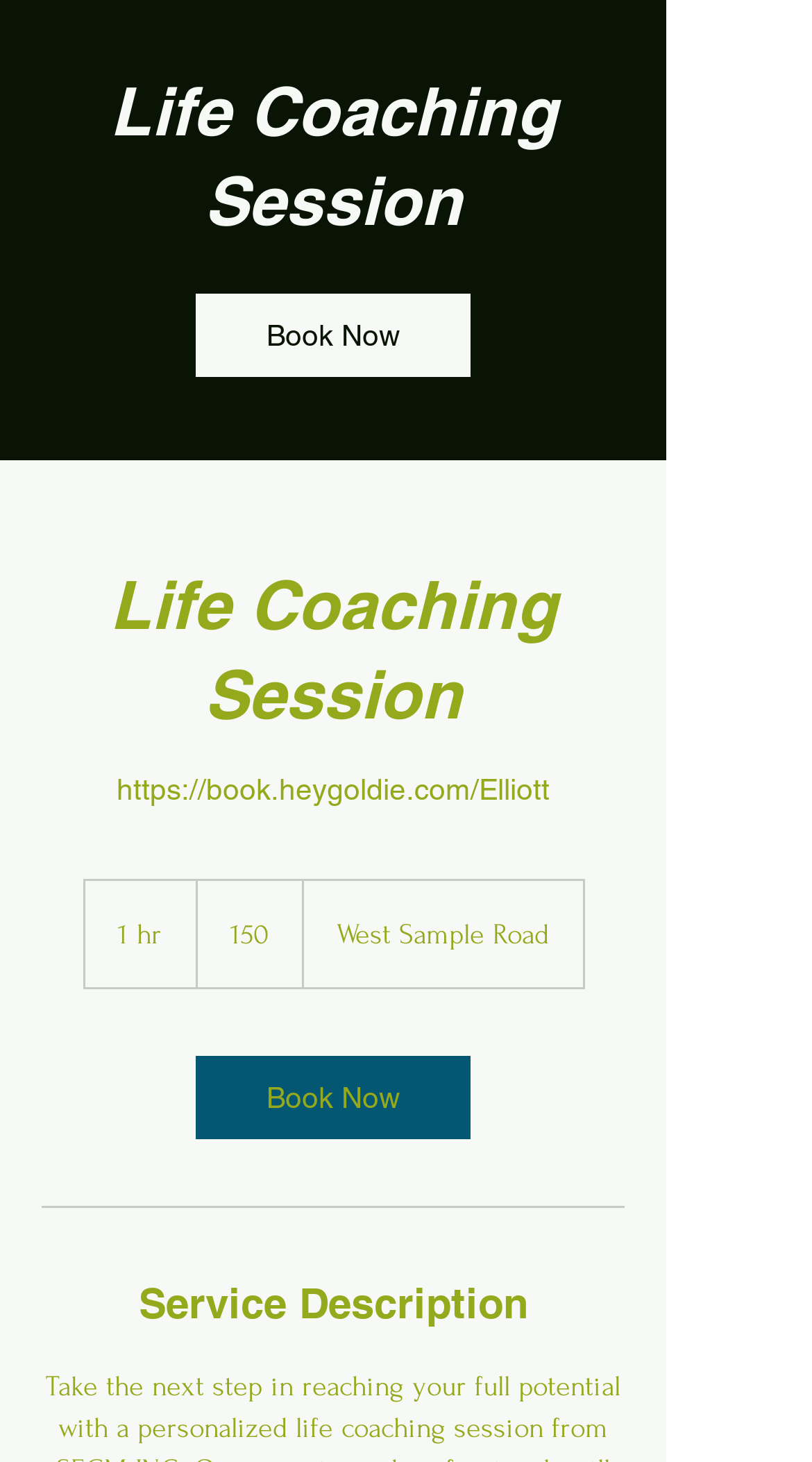Provide your answer in one word or a succinct phrase for the question: 
What is the duration of the life coaching session?

1 hour